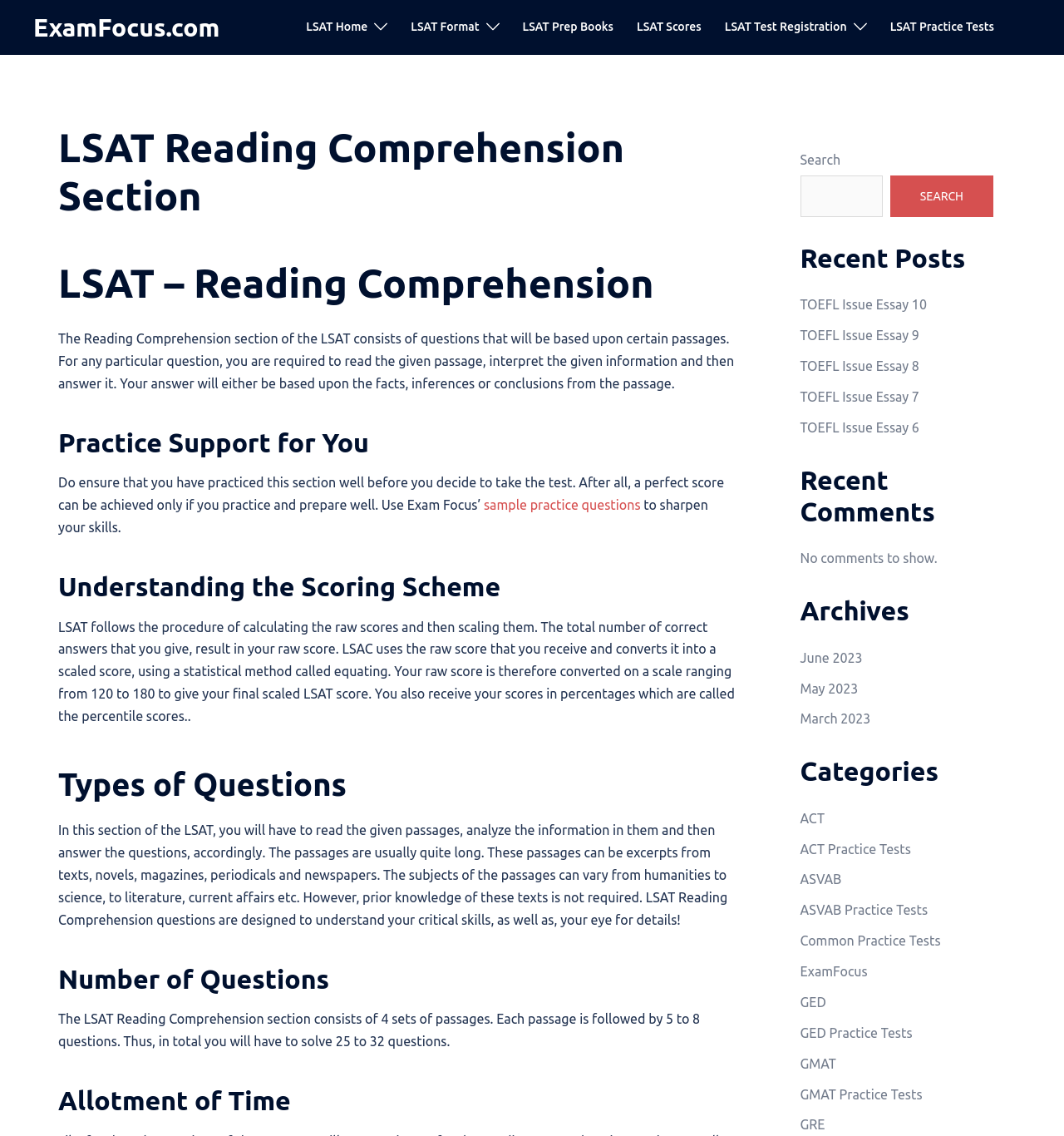What is the purpose of practicing the LSAT Reading Comprehension section?
Using the image, elaborate on the answer with as much detail as possible.

The webpage suggests that practicing the LSAT Reading Comprehension section well can help achieve a perfect score, implying that the purpose of practice is to excel in the test.